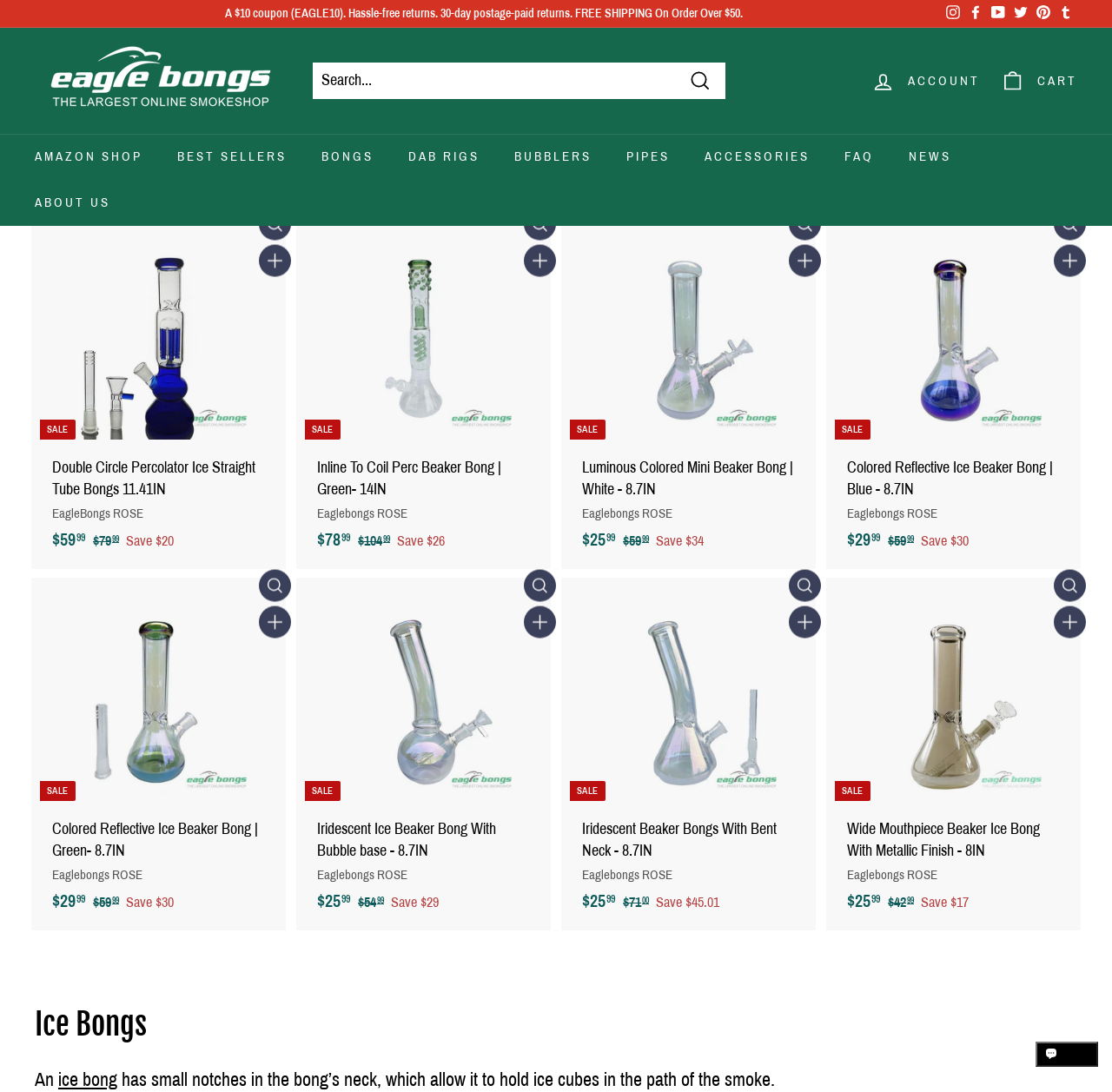Indicate the bounding box coordinates of the element that must be clicked to execute the instruction: "Search for products". The coordinates should be given as four float numbers between 0 and 1, i.e., [left, top, right, bottom].

[0.281, 0.058, 0.652, 0.09]